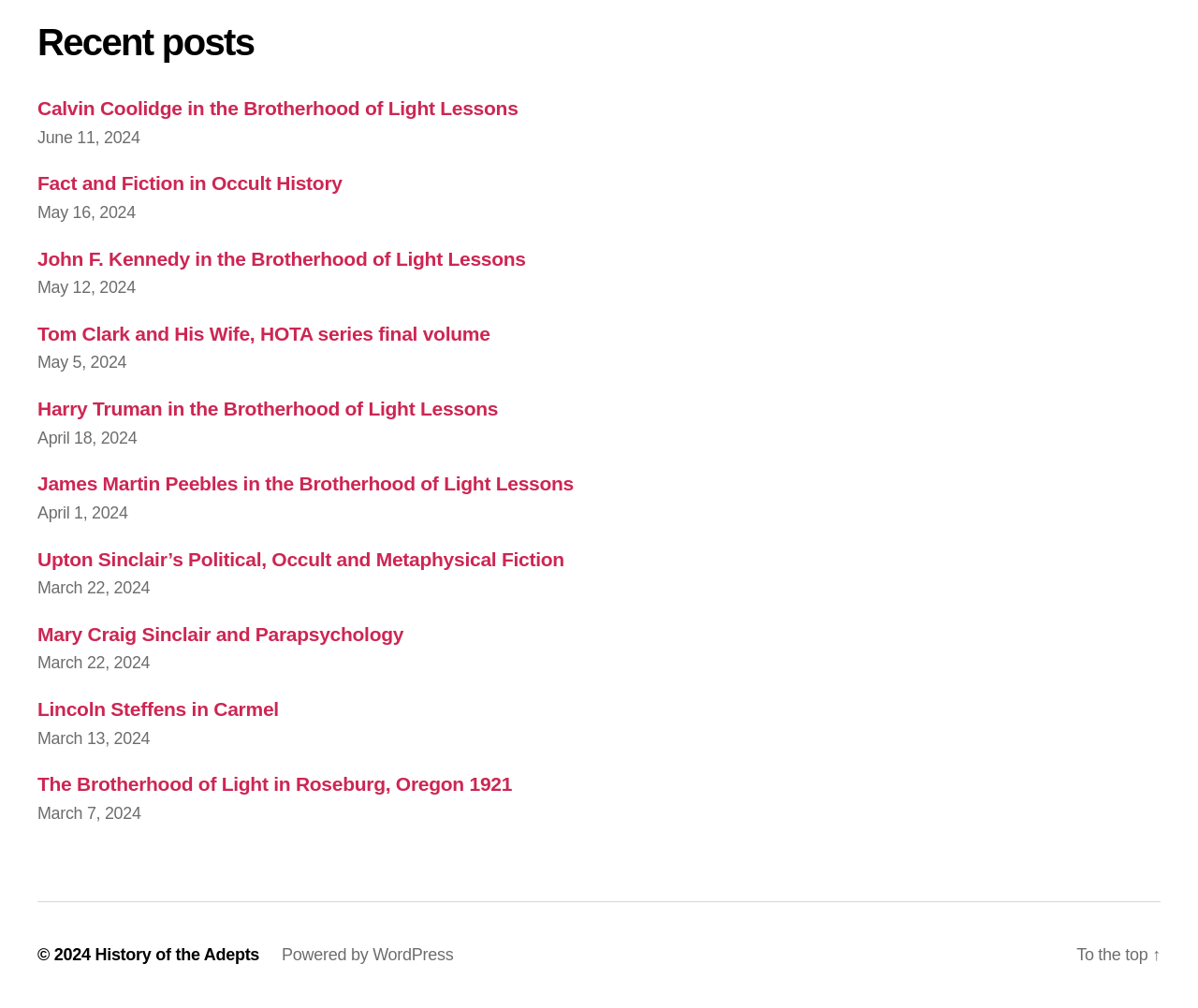What is the date of the second post?
Refer to the image and give a detailed answer to the query.

The date of the second post can be found by looking at the second StaticText element under the navigation element with the text 'Recent posts'. The OCR text of this element is 'May 16, 2024'.